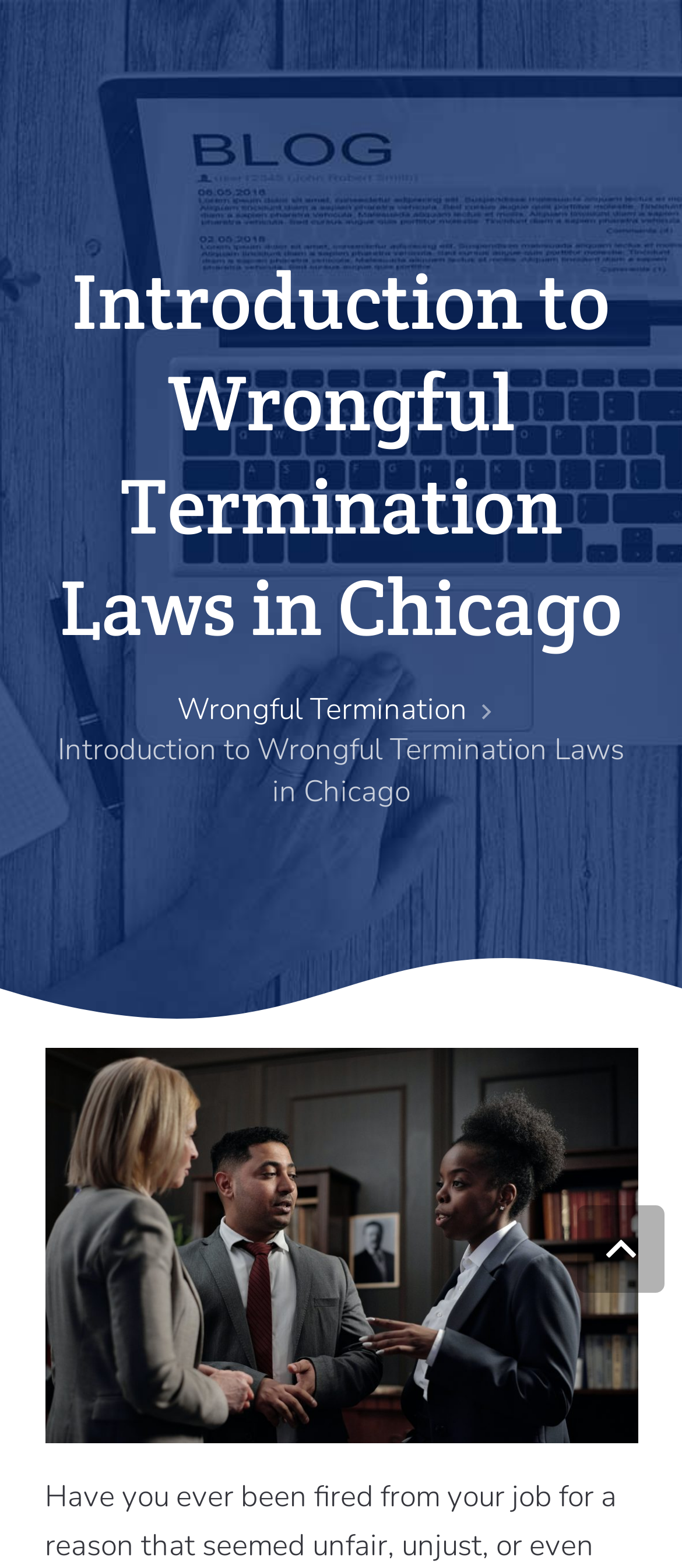Using the given element description, provide the bounding box coordinates (top-left x, top-left y, bottom-right x, bottom-right y) for the corresponding UI element in the screenshot: Wrongful Termination

[0.26, 0.439, 0.685, 0.465]